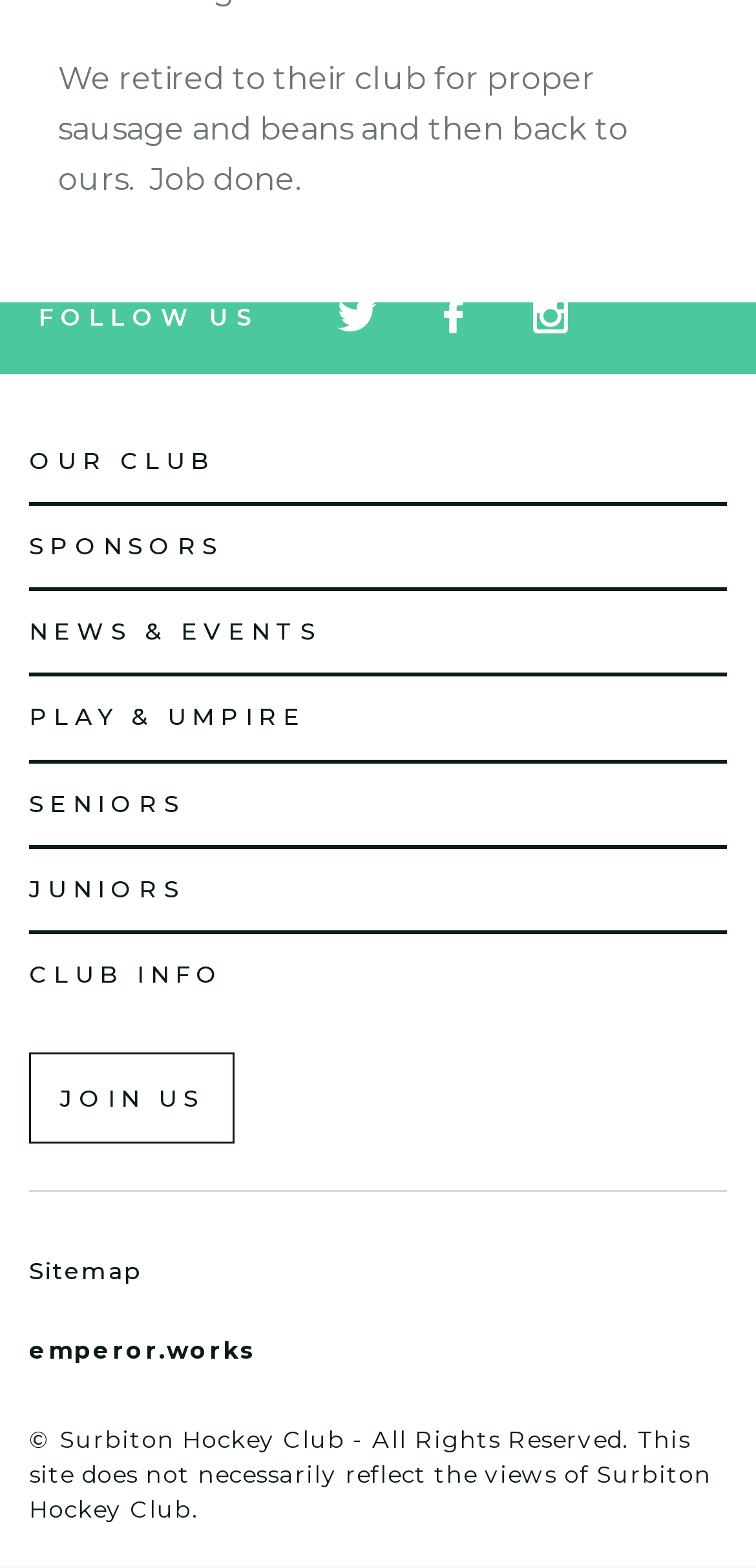What is the name of the hockey club?
Please describe in detail the information shown in the image to answer the question.

The name of the hockey club can be inferred from the text '© Surbiton Hockey Club - All Rights Reserved.' at the bottom of the webpage, which suggests that the webpage is related to Surbiton Hockey Club.